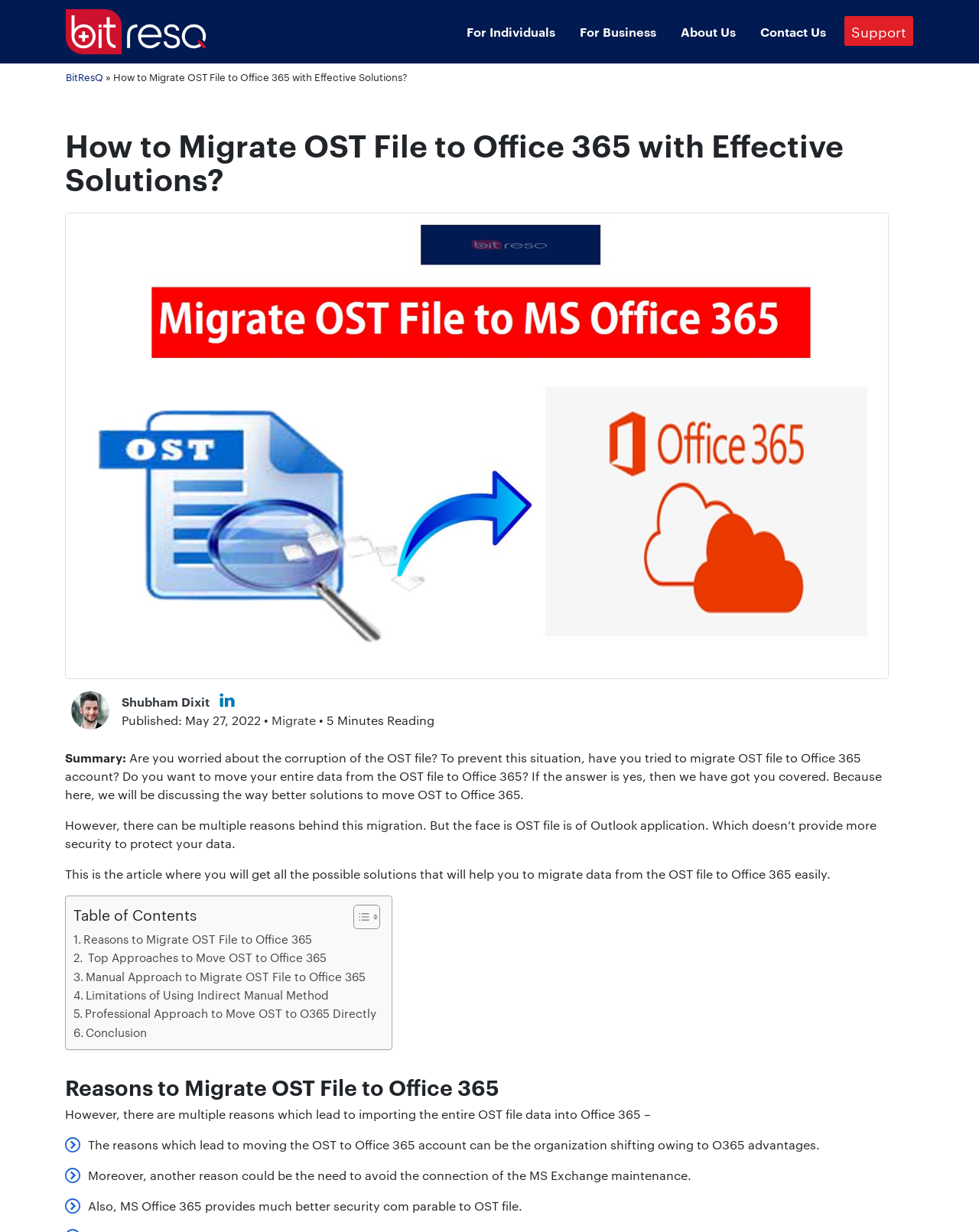What is the date of publication of this article?
Using the image as a reference, answer with just one word or a short phrase.

May 27, 2022